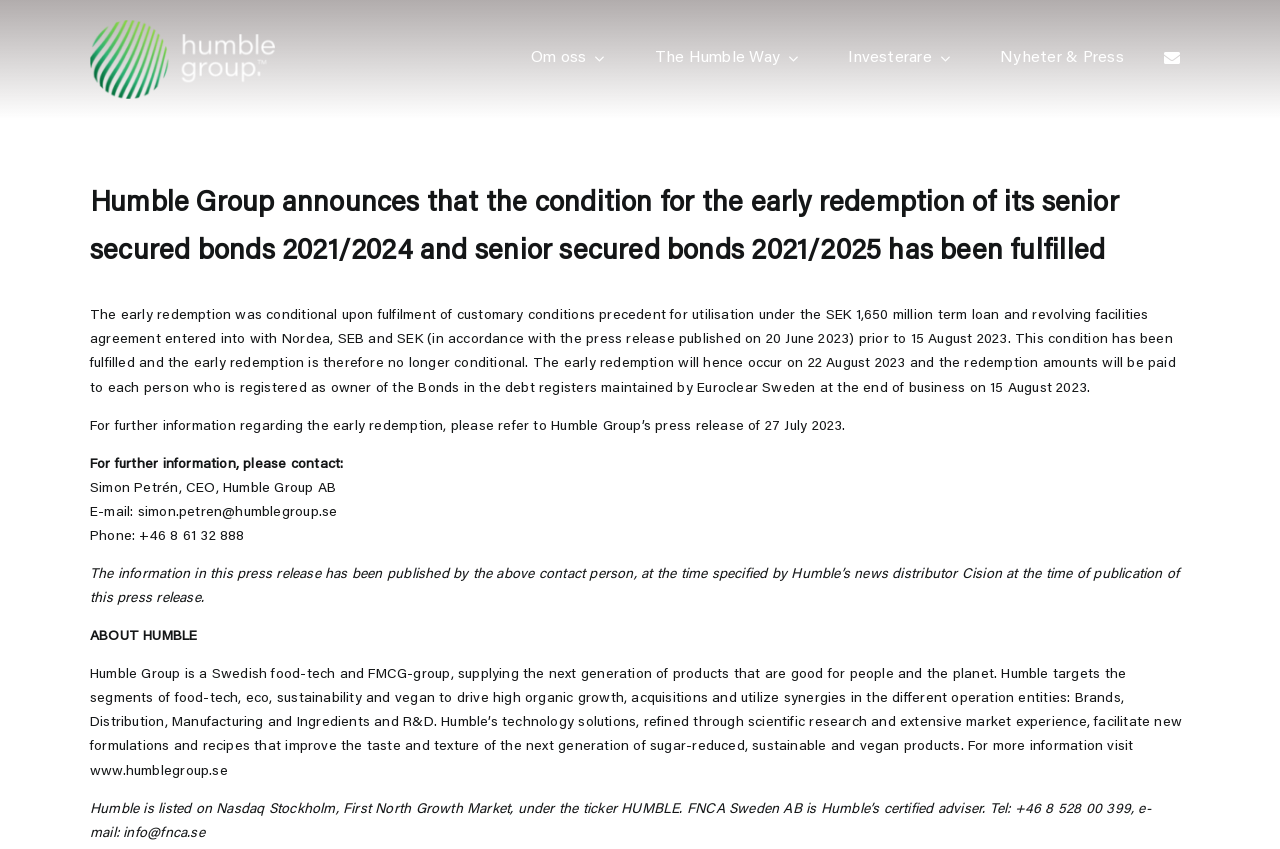Identify the bounding box coordinates for the element you need to click to achieve the following task: "Click the 'simon.petren@humblegroup.se' email link". The coordinates must be four float values ranging from 0 to 1, formatted as [left, top, right, bottom].

[0.108, 0.596, 0.264, 0.612]